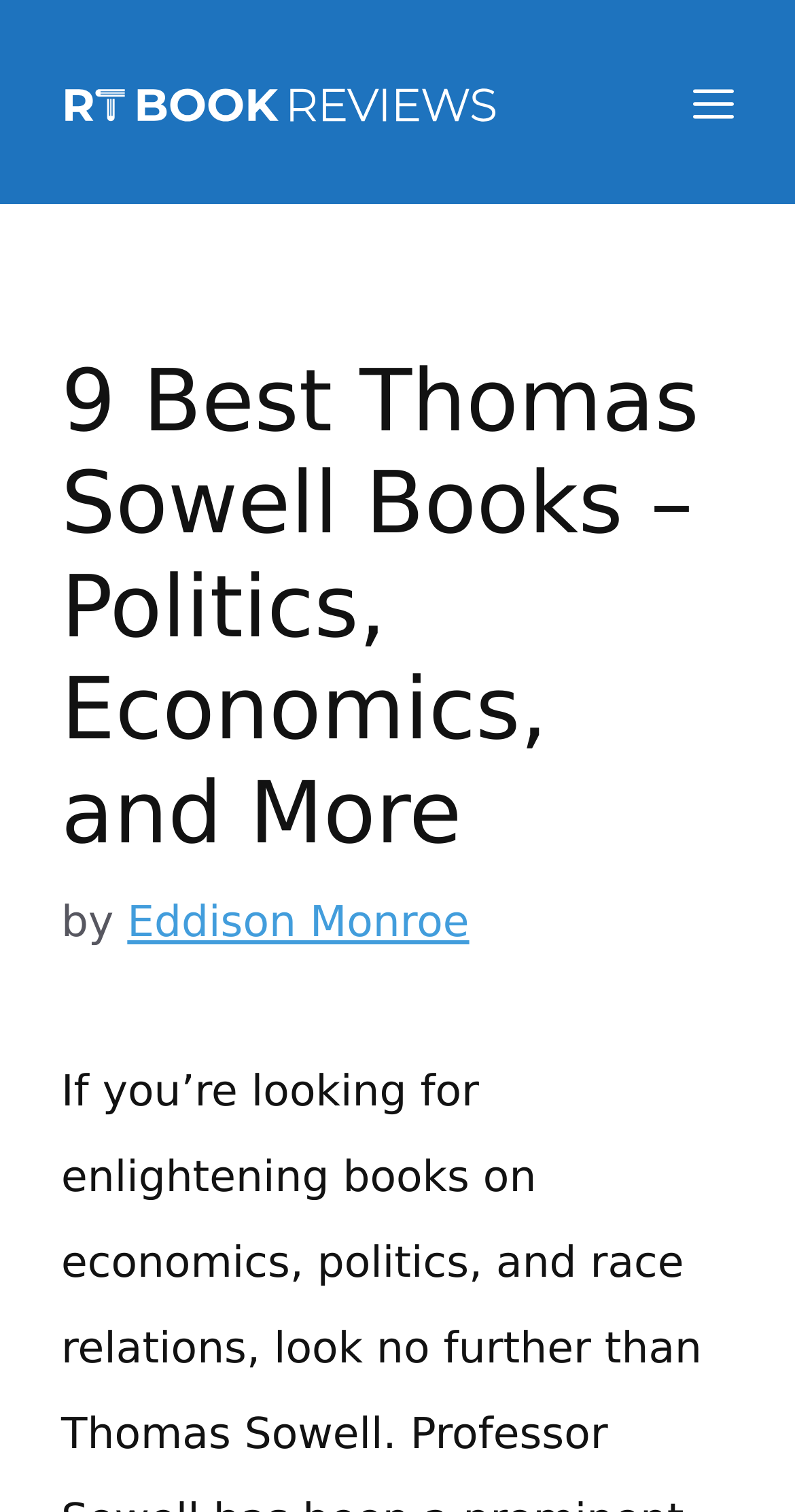Provide the bounding box coordinates for the UI element described in this sentence: "Eddison Monroe". The coordinates should be four float values between 0 and 1, i.e., [left, top, right, bottom].

[0.16, 0.594, 0.59, 0.627]